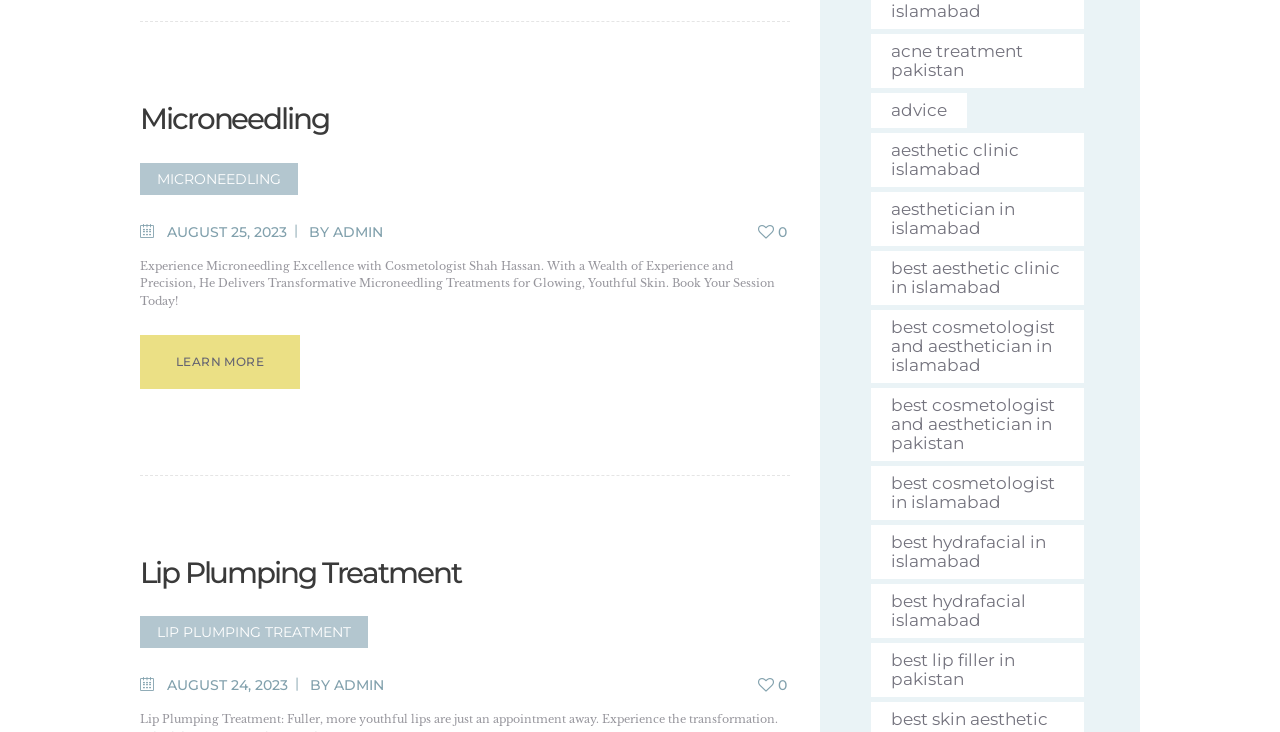Please reply to the following question using a single word or phrase: 
What is the date of the article about Lip Plumping Treatment?

AUGUST 24, 2023